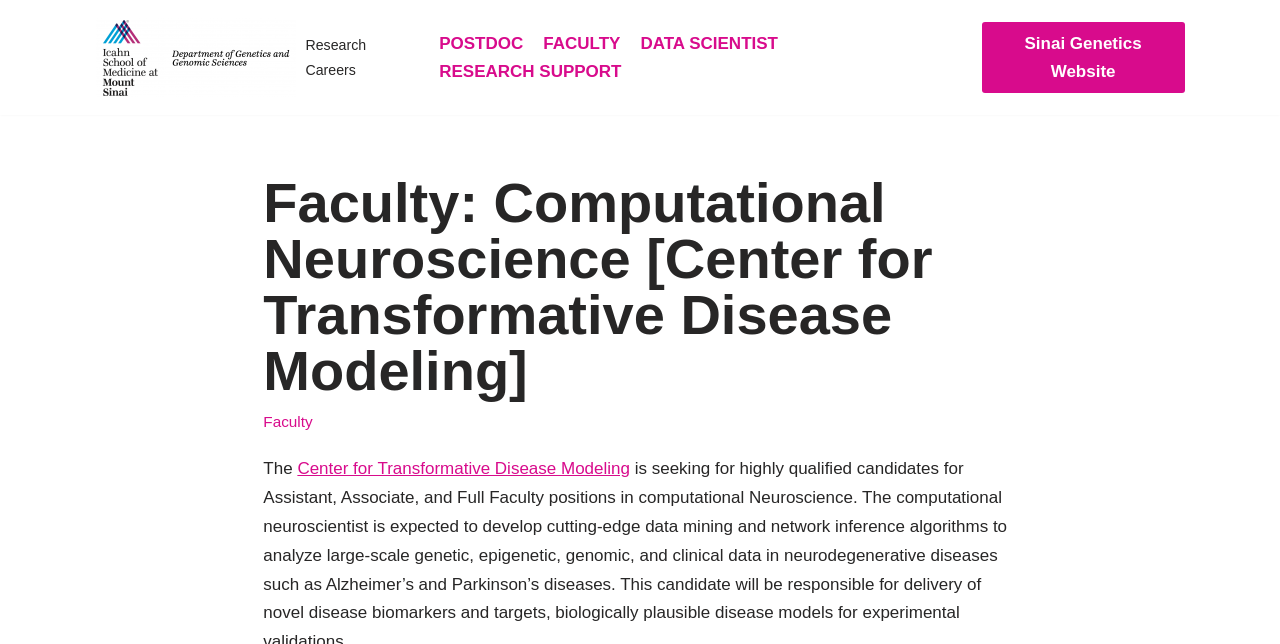Pinpoint the bounding box coordinates of the element to be clicked to execute the instruction: "Log in with username and password".

None